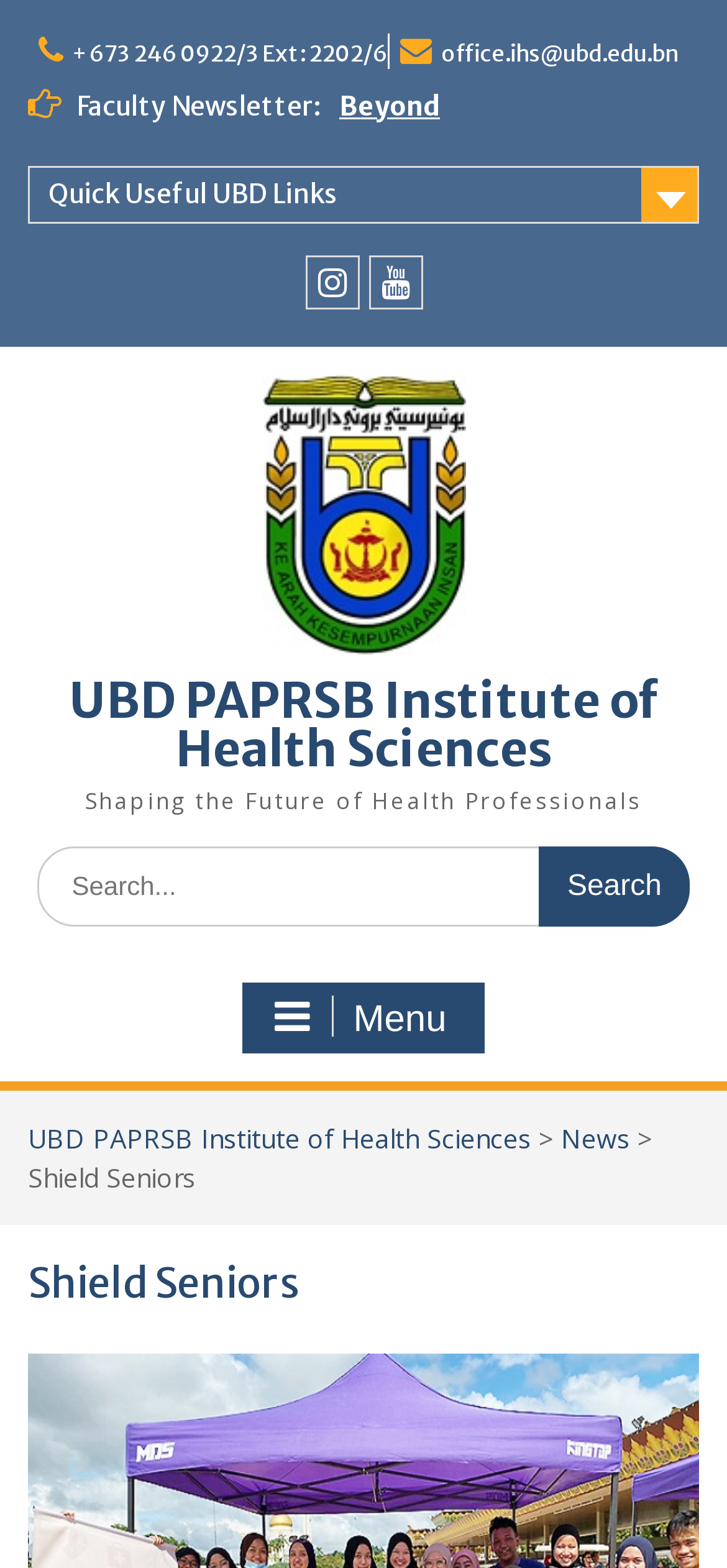Find the bounding box coordinates for the element described here: "+673 246 0922/3 Ext: 2202/6".

[0.099, 0.025, 0.532, 0.043]